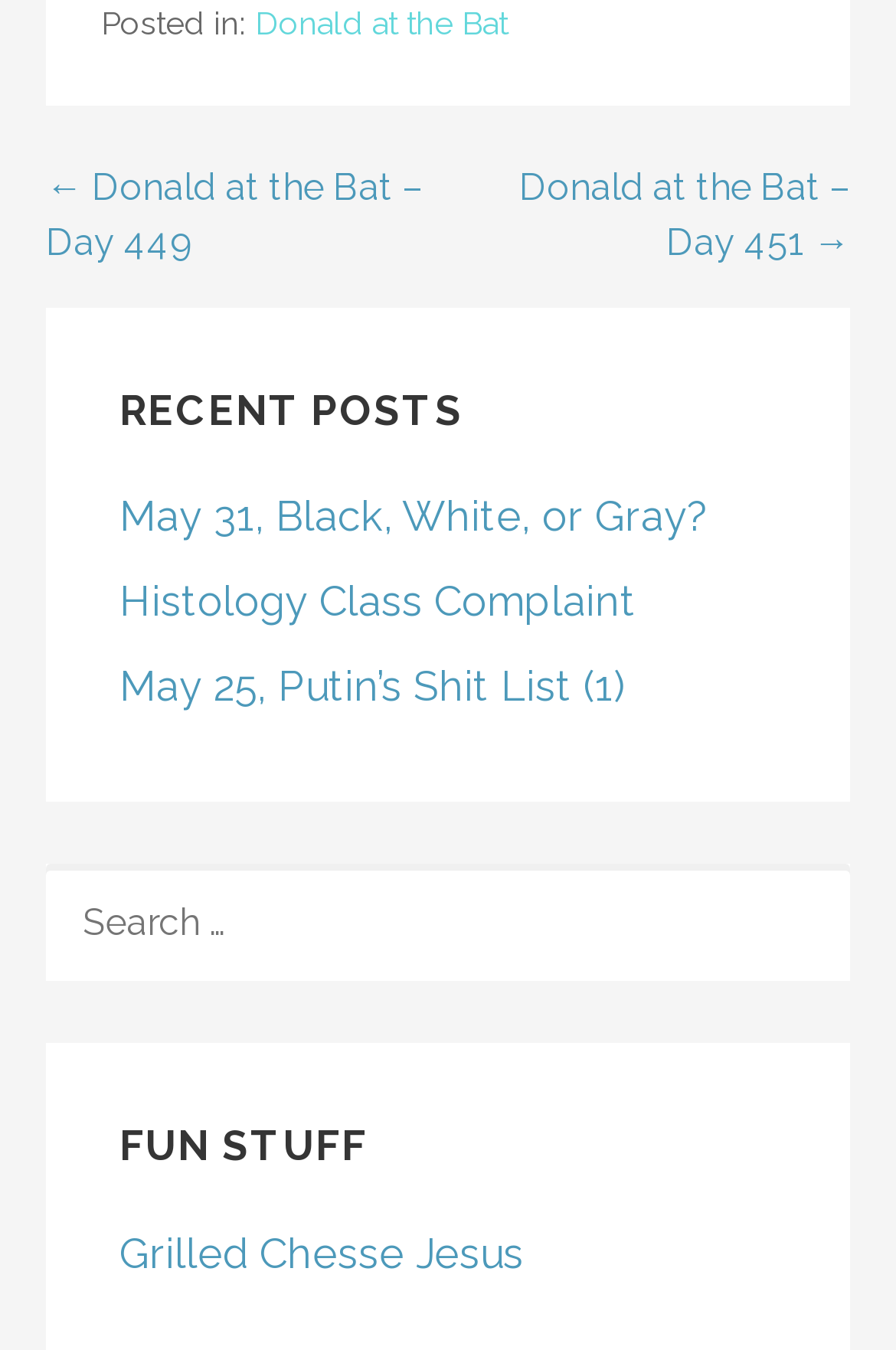What is the category of the post 'Donald at the Bat'?
Answer the question with a thorough and detailed explanation.

The link 'Donald at the Bat' is located under the navigation element 'Posts', indicating that it belongs to the category of posts.